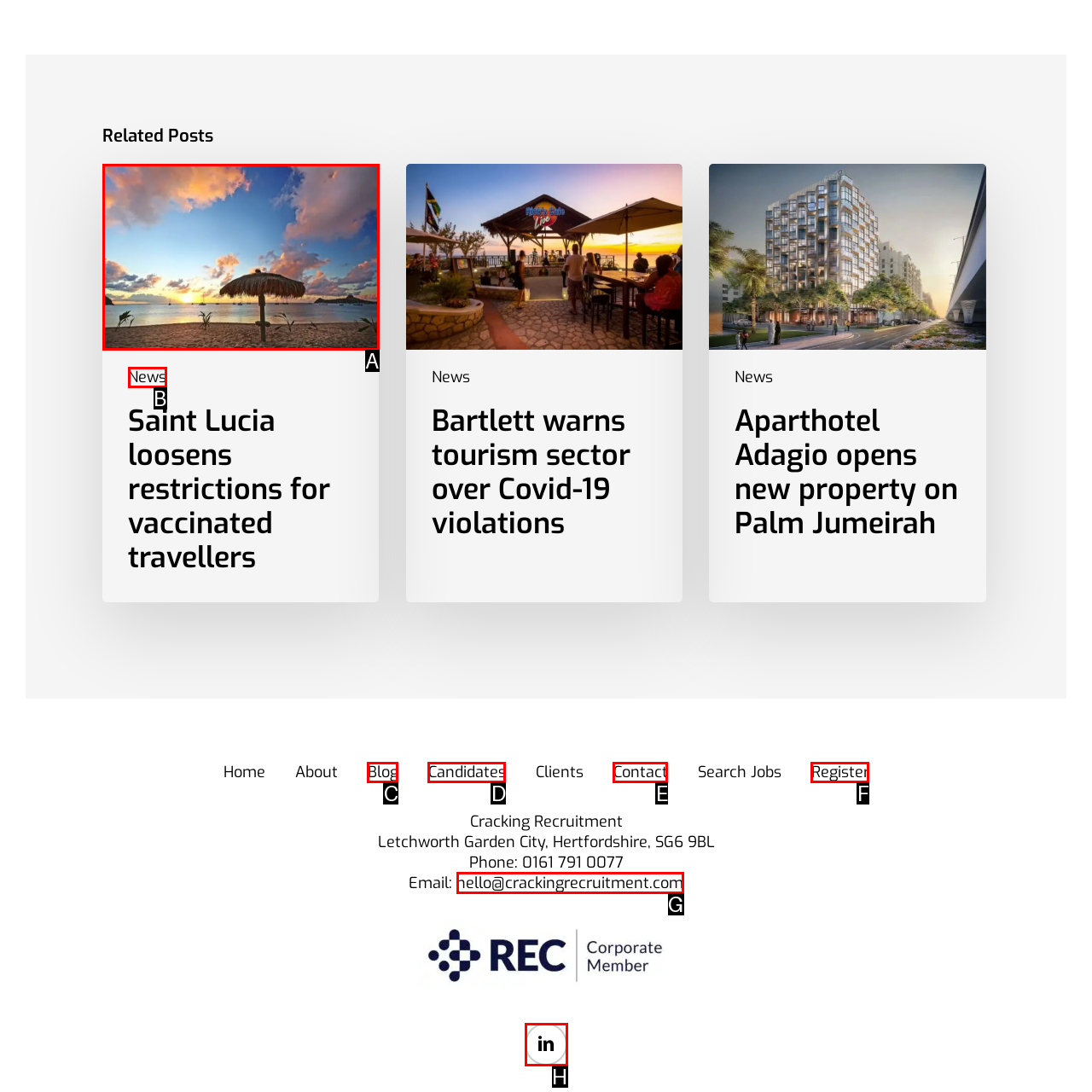Determine the letter of the element you should click to carry out the task: Contact through 'hello@crackingrecruitment.com'
Answer with the letter from the given choices.

G